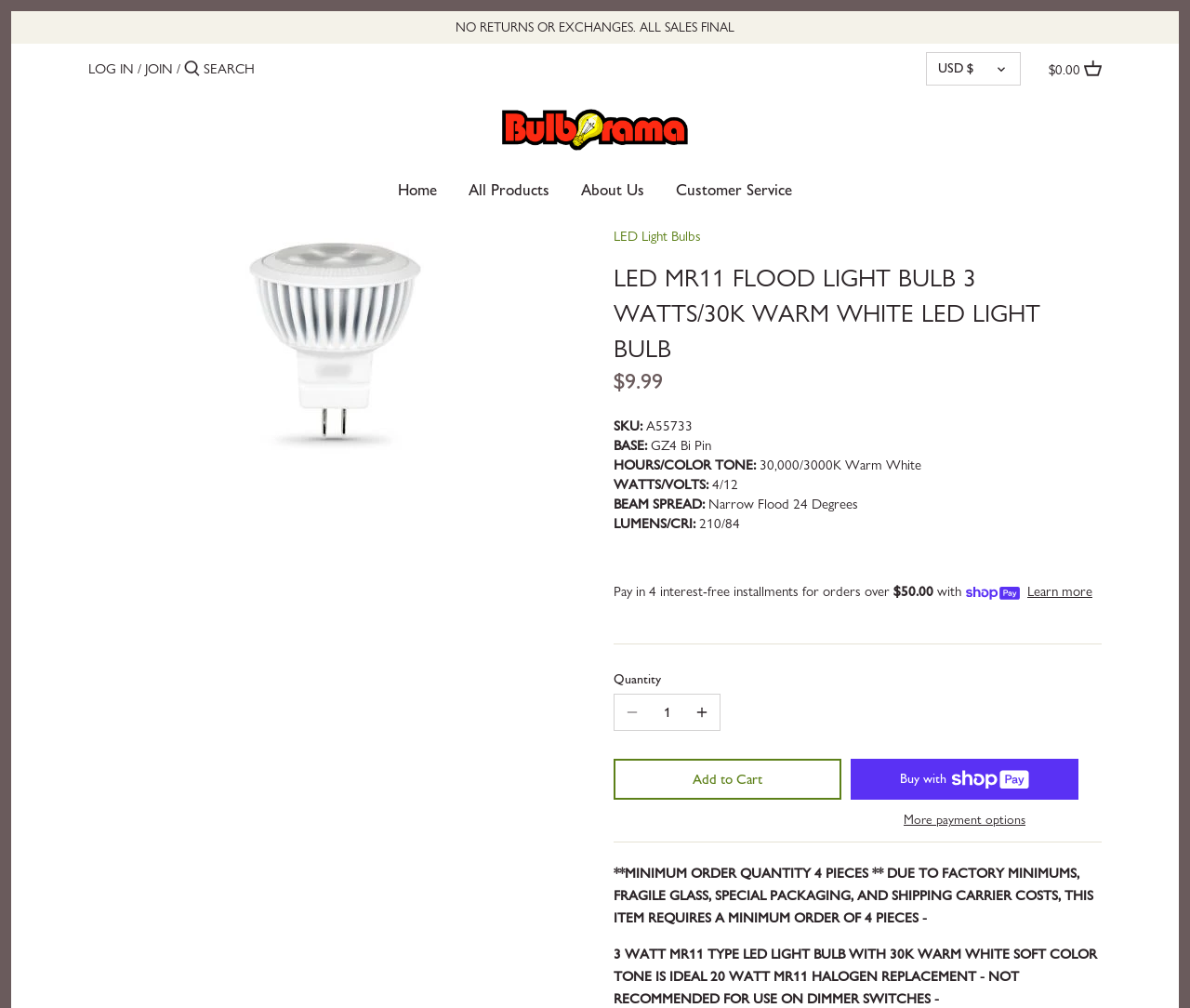Pinpoint the bounding box coordinates of the area that should be clicked to complete the following instruction: "search for products". The coordinates must be given as four float numbers between 0 and 1, i.e., [left, top, right, bottom].

[0.155, 0.049, 0.32, 0.087]